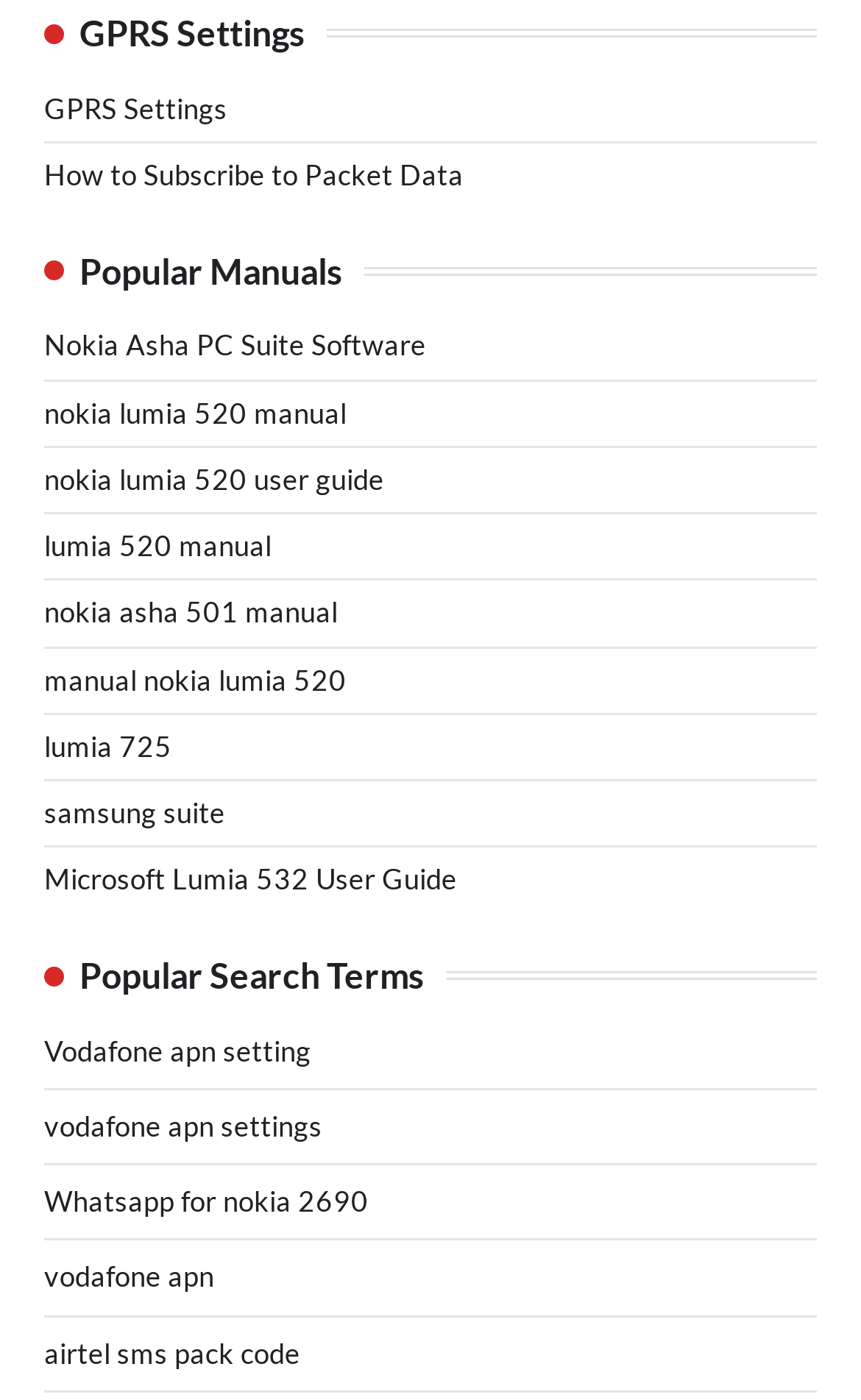Find the bounding box coordinates for the UI element that matches this description: "Nokia Asha PC Suite Software".

[0.051, 0.234, 0.495, 0.259]